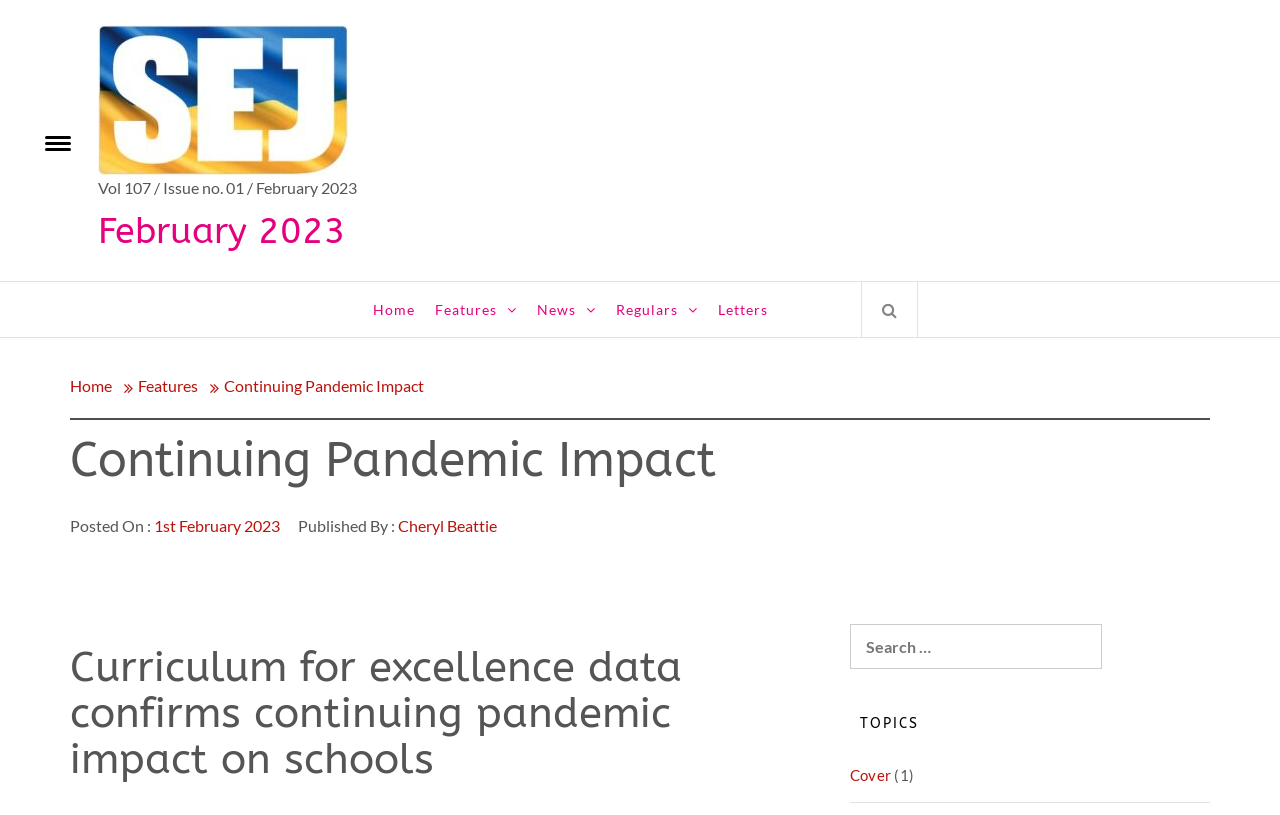Extract the bounding box coordinates for the UI element described as: "parent_node: Search for: value="Search"".

[0.861, 0.765, 0.945, 0.821]